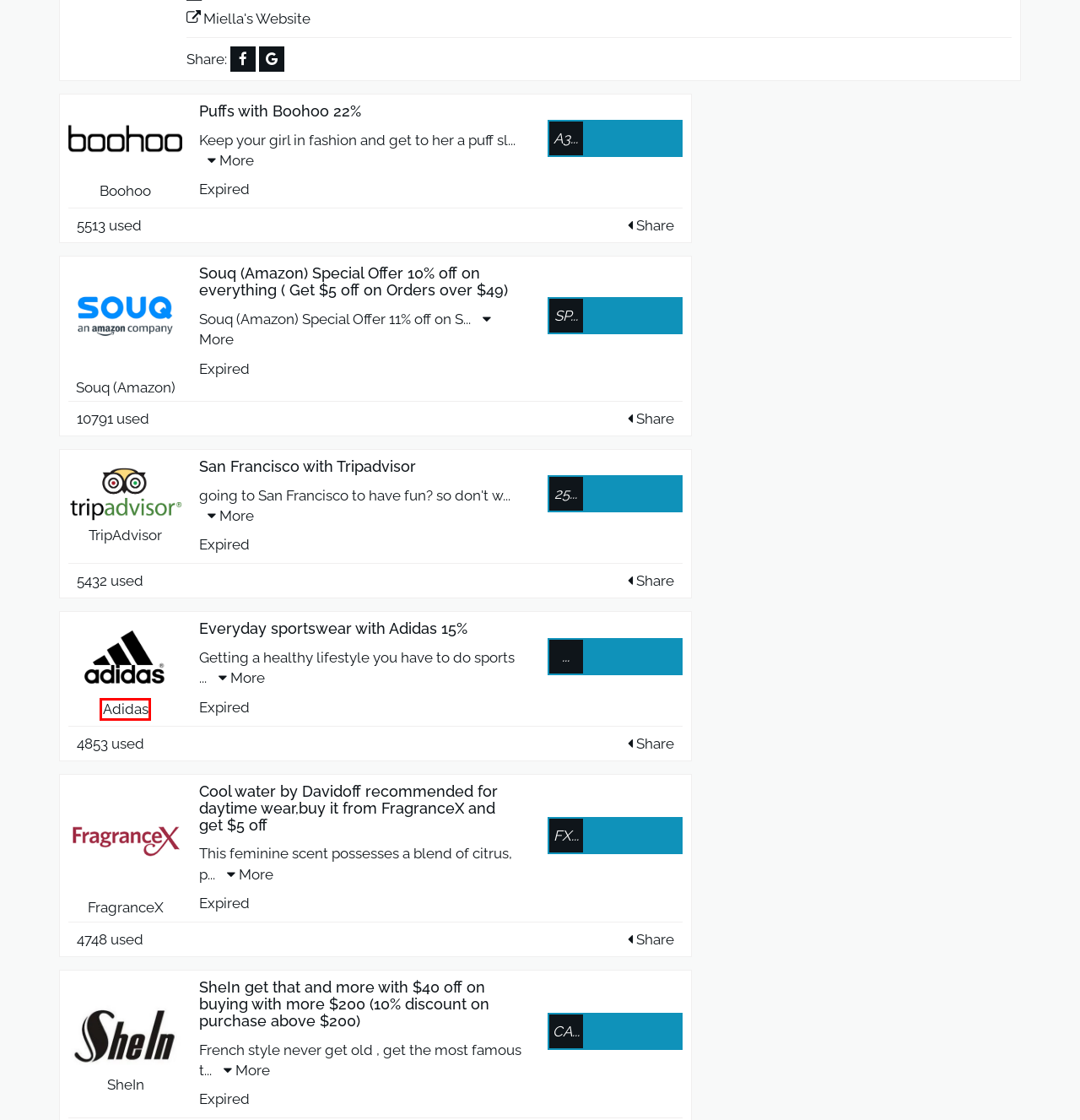Evaluate the webpage screenshot and identify the element within the red bounding box. Select the webpage description that best fits the new webpage after clicking the highlighted element. Here are the candidates:
A. Adidas Coupons, Codes, &amp; Best Deals 2018 - Otlob Coupon
B. TripAdvisor Promo Code Save 60% Off exclusive coupon
C. Souq (Amazon) Promo Code Save 70% Off exclusive coupon
D. FragranceX Promo Code Save 80% Off exclusive coupon
E. San Francisco with Tripadvisor
F. Puffs with Boohoo 40%
G. 50% Boohoo Discount Code - Otlob Coupon 2018 Coupons
H. Everyday sportswear with Adidas 30%

A